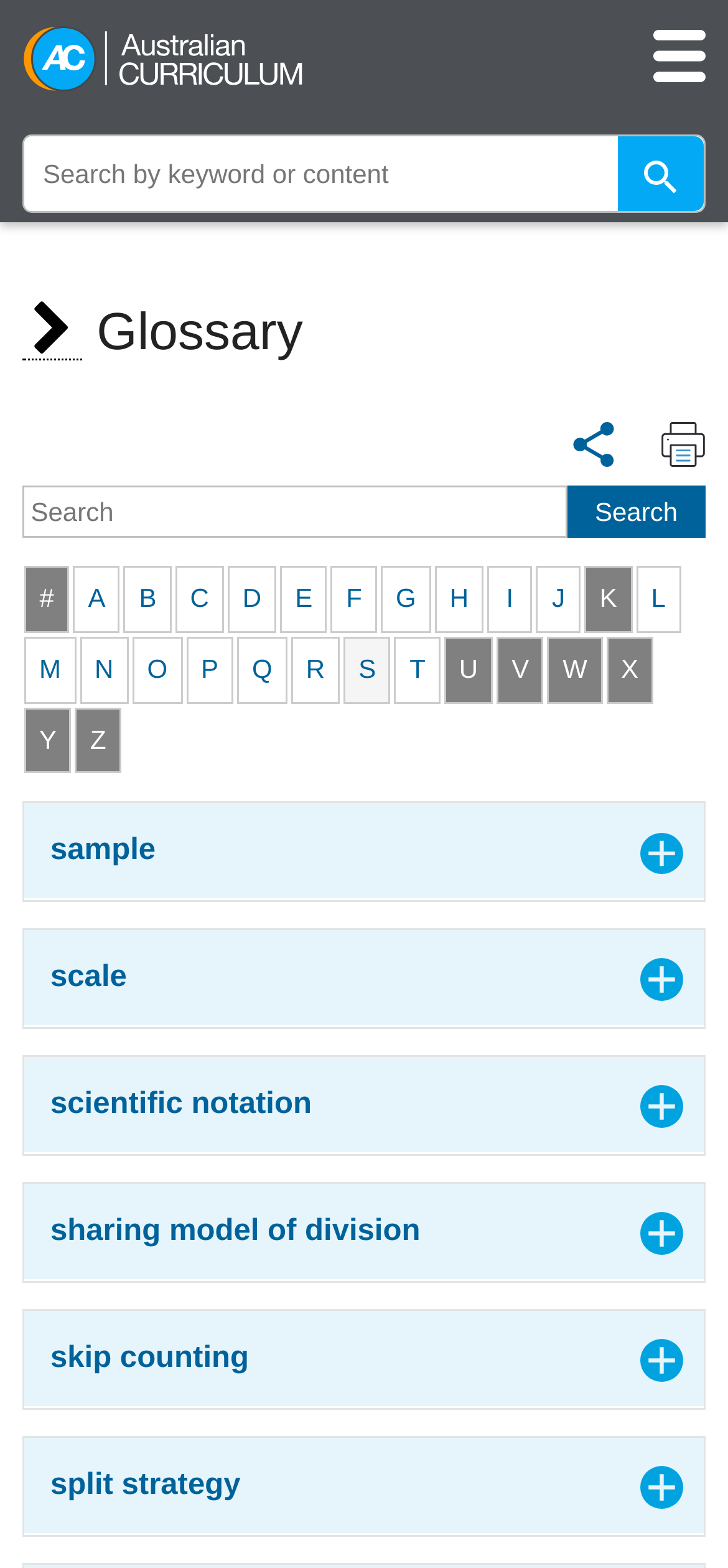Locate the bounding box coordinates of the area where you should click to accomplish the instruction: "Click on the 'Search' button".

[0.779, 0.31, 0.969, 0.343]